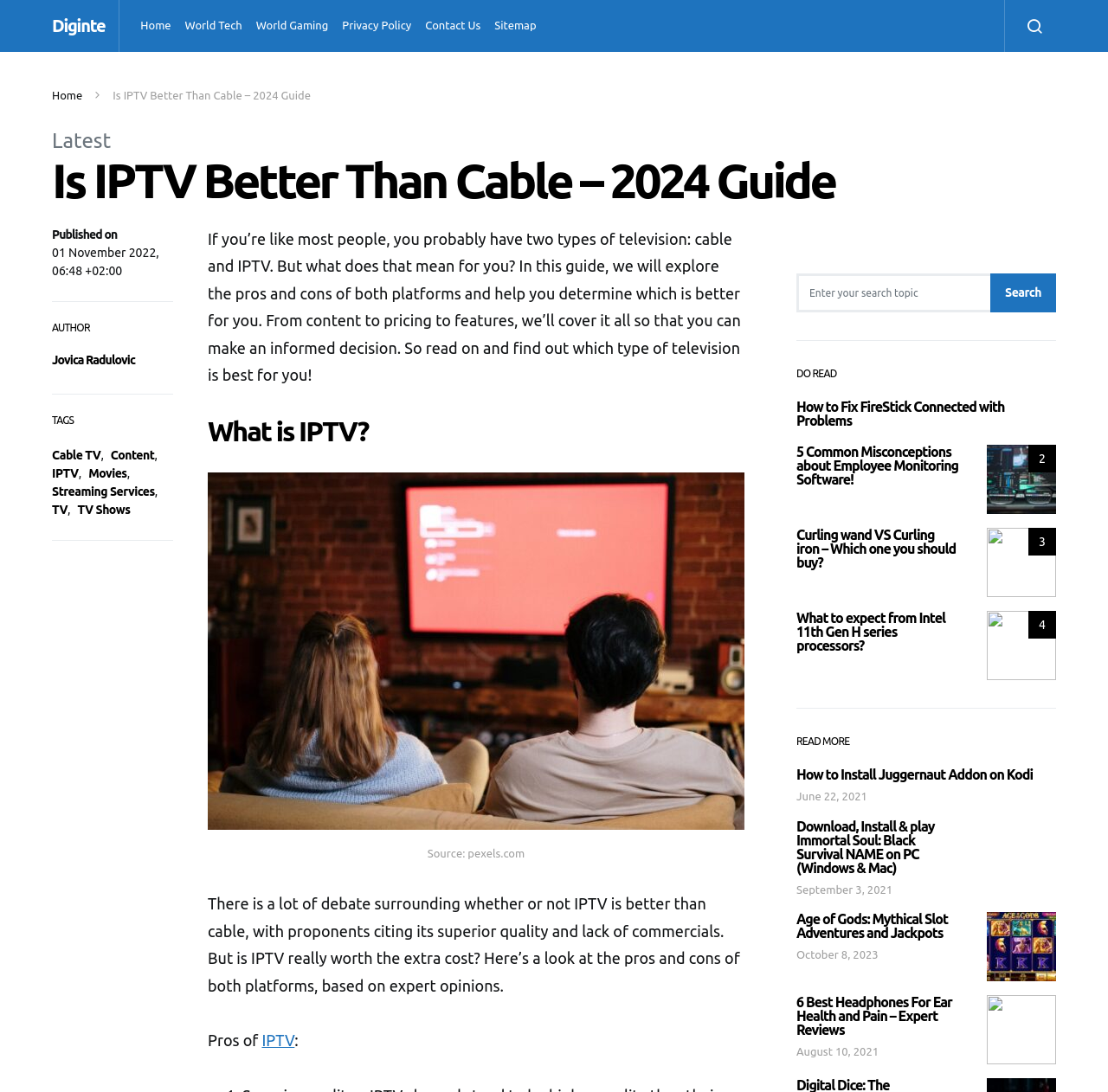Generate a comprehensive caption for the webpage you are viewing.

This webpage is a guide comparing IPTV and cable television, with the title "Is IPTV Better Than Cable - 2024 Guide" at the top. Below the title, there is a navigation menu with links to "Home", "World Tech", "World Gaming", "Privacy Policy", "Contact Us", and "Sitemap". On the top right, there is a search bar with a button and a button with an icon.

The main content of the webpage starts with a brief introduction to the topic, followed by a heading "What is IPTV?" and a figure with a caption. The introduction explains that the guide will explore the pros and cons of both IPTV and cable television to help readers decide which one is better for them.

Below the introduction, there are sections discussing the pros and cons of IPTV, with headings and links to related topics. The webpage also features a section titled "DO READ" with several article summaries, each with a heading, a link, and a publication date. These articles appear to be related to technology and entertainment.

On the right side of the webpage, there is a section titled "READ MORE" with more article summaries, each with a heading, a link, and a publication date. These articles seem to be related to technology, entertainment, and gaming.

Overall, the webpage is a comprehensive guide to IPTV and cable television, with additional resources and related articles on the side.